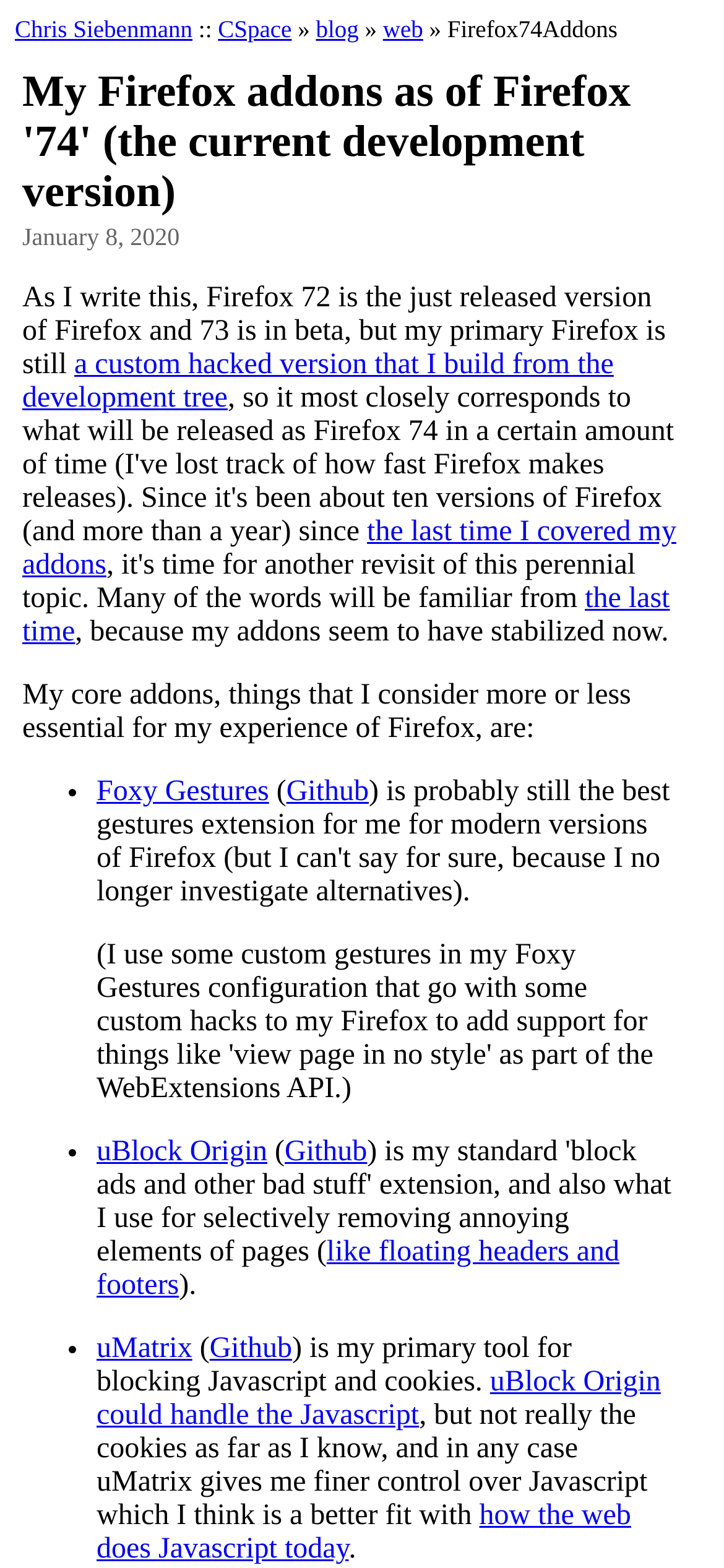Reply to the question with a single word or phrase:
What is the purpose of uMatrix?

blocking Javascript and cookies